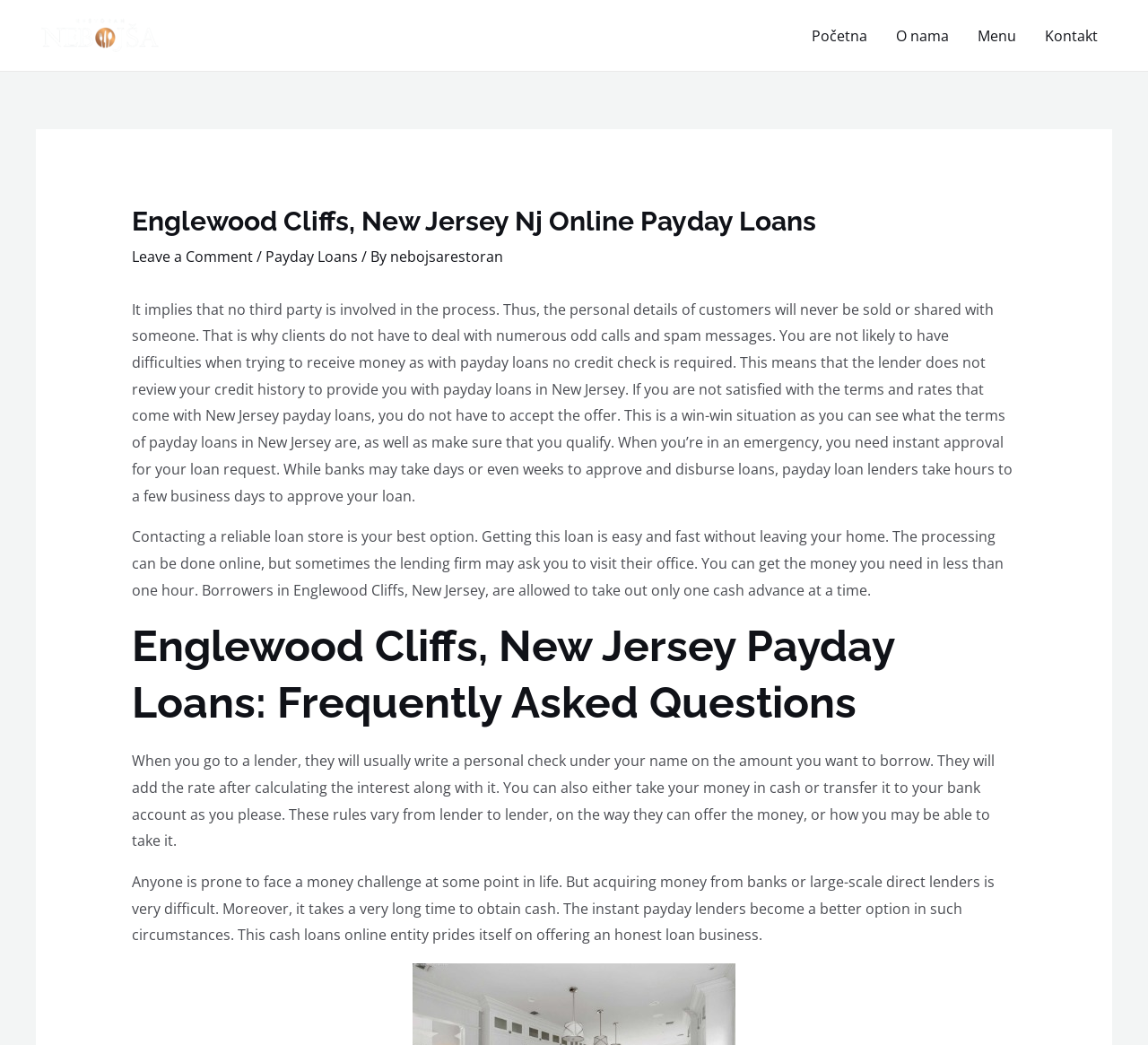What type of loans are being discussed on this webpage?
Please give a detailed and elaborate answer to the question.

Based on the webpage content, it is clear that the topic of discussion is payday loans, specifically in the context of Englewood Cliffs, New Jersey. The text mentions 'New Jersey payday loans' and 'payday loans no credit check'.